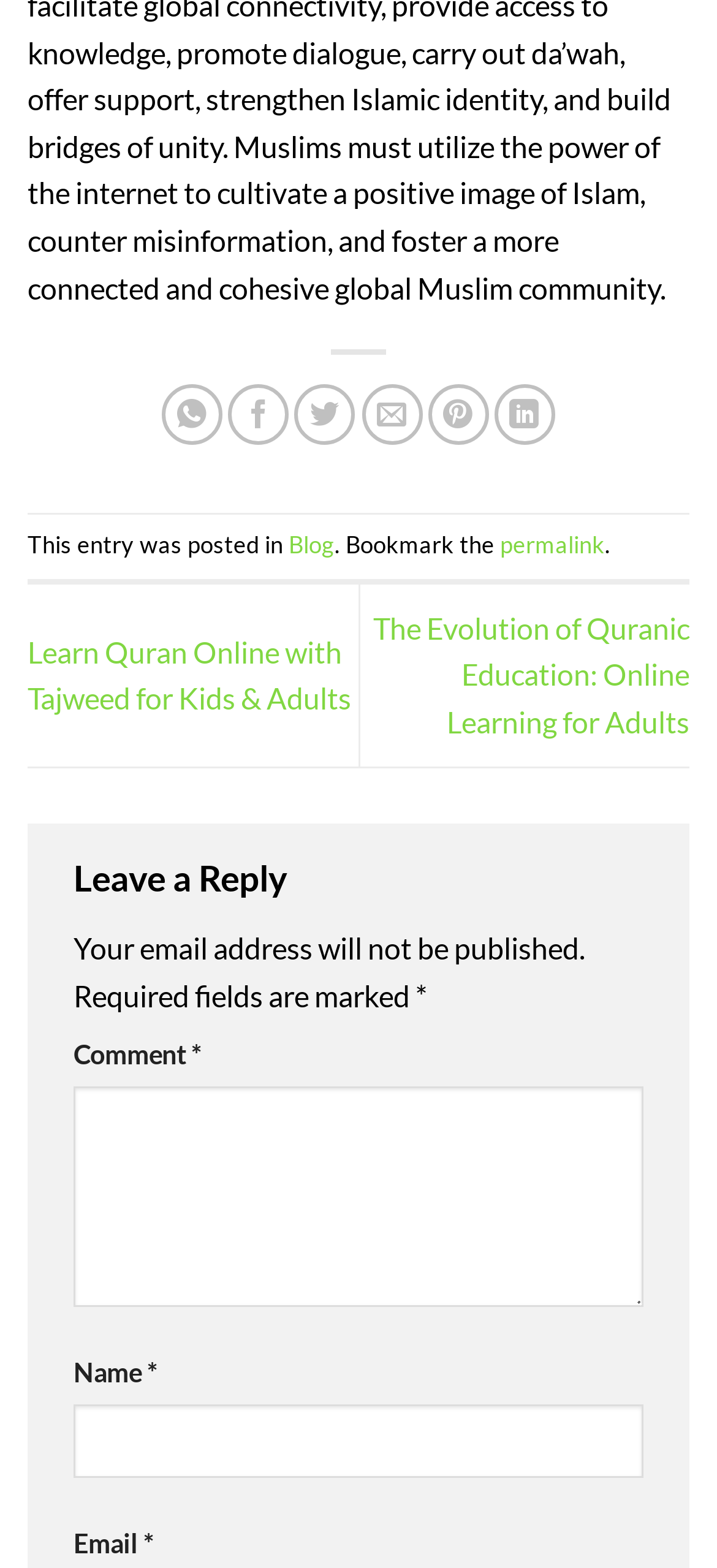Please specify the bounding box coordinates for the clickable region that will help you carry out the instruction: "Email to a friend".

[0.504, 0.245, 0.589, 0.284]